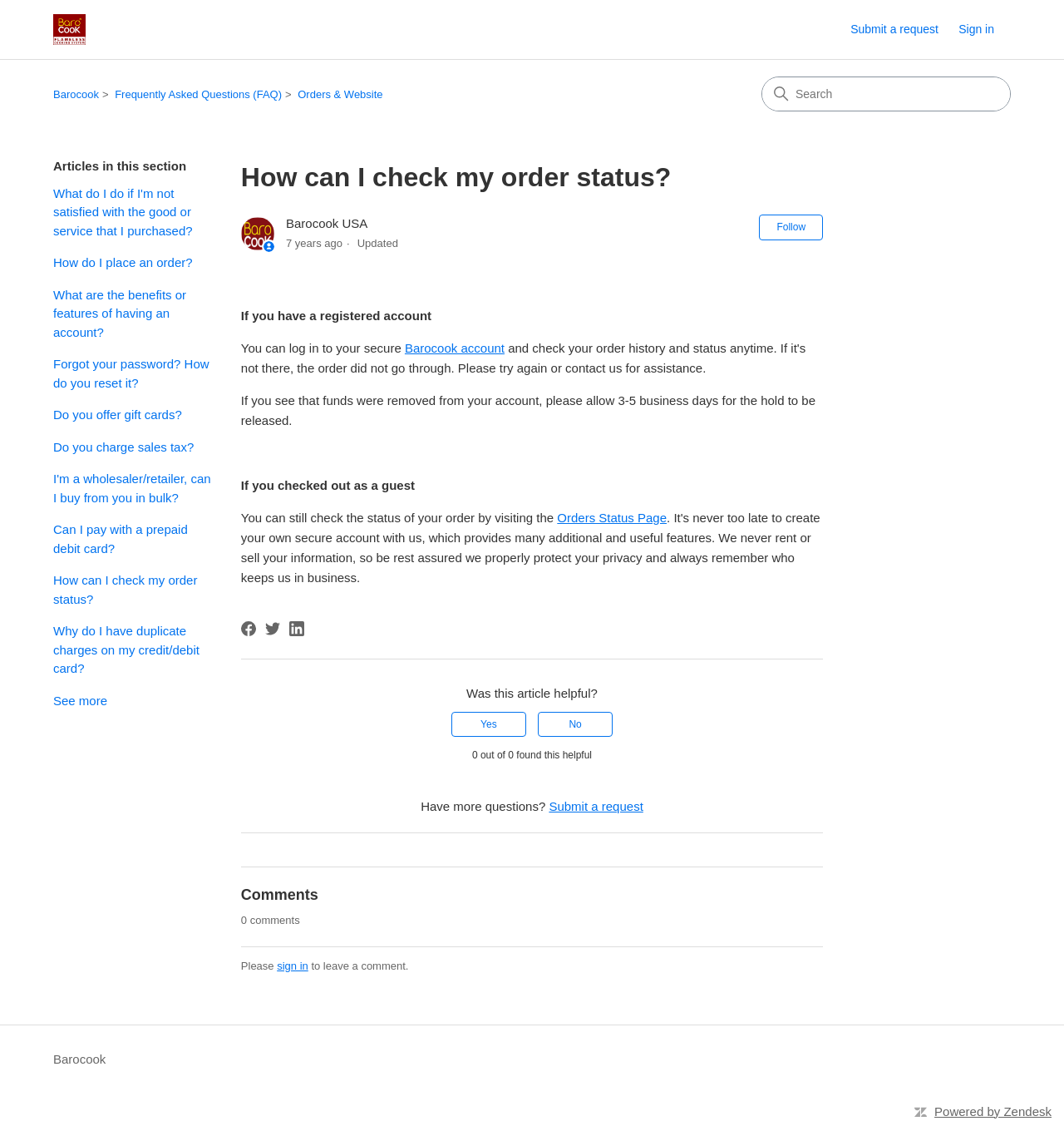Find the main header of the webpage and produce its text content.

How can I check my order status?